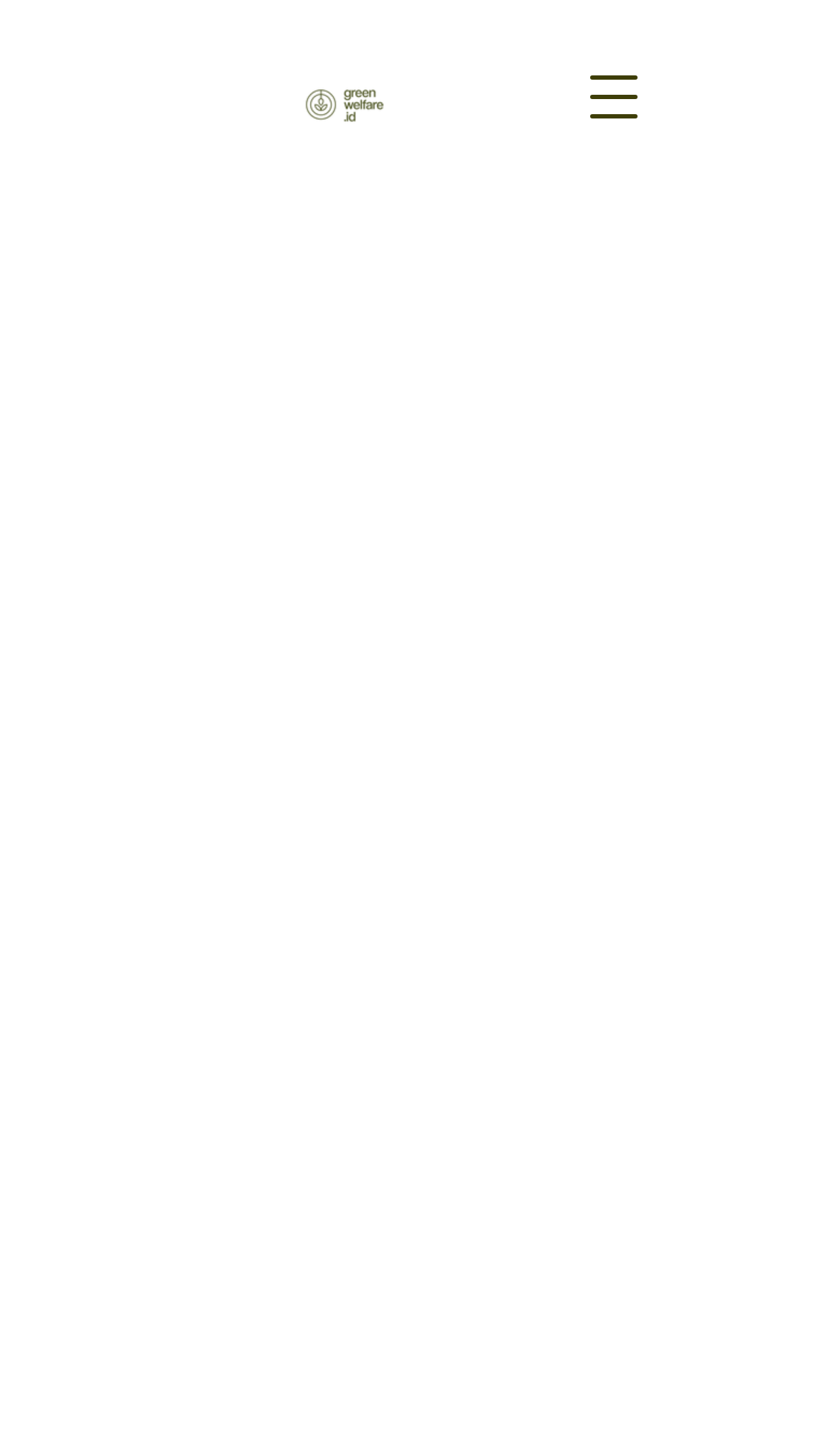Can you find the bounding box coordinates for the UI element given this description: "aria-label="Open navigation menu""? Provide the coordinates as four float numbers between 0 and 1: [left, top, right, bottom].

[0.679, 0.037, 0.782, 0.097]